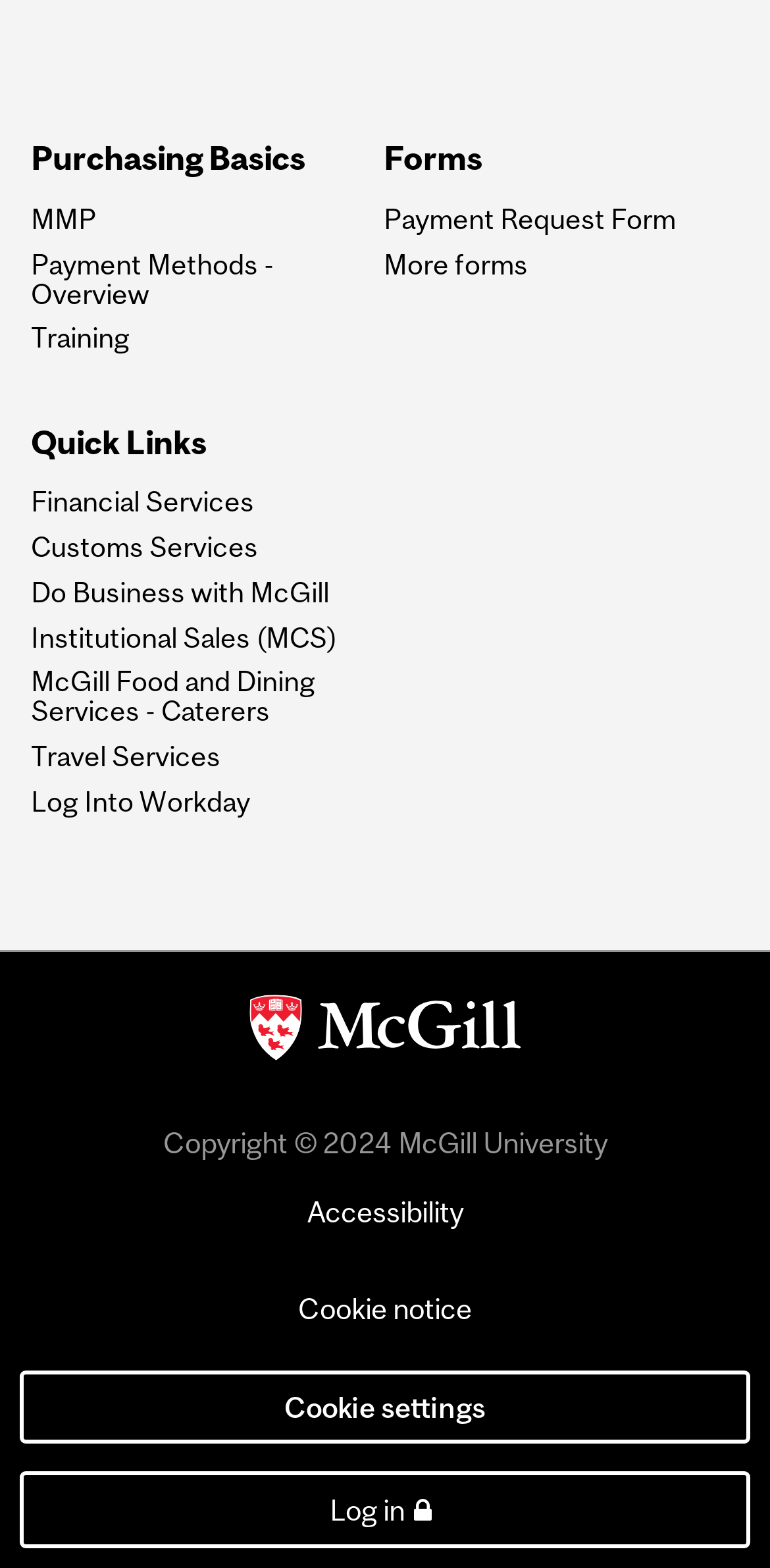Predict the bounding box coordinates for the UI element described as: "FAQ". The coordinates should be four float numbers between 0 and 1, presented as [left, top, right, bottom].

None